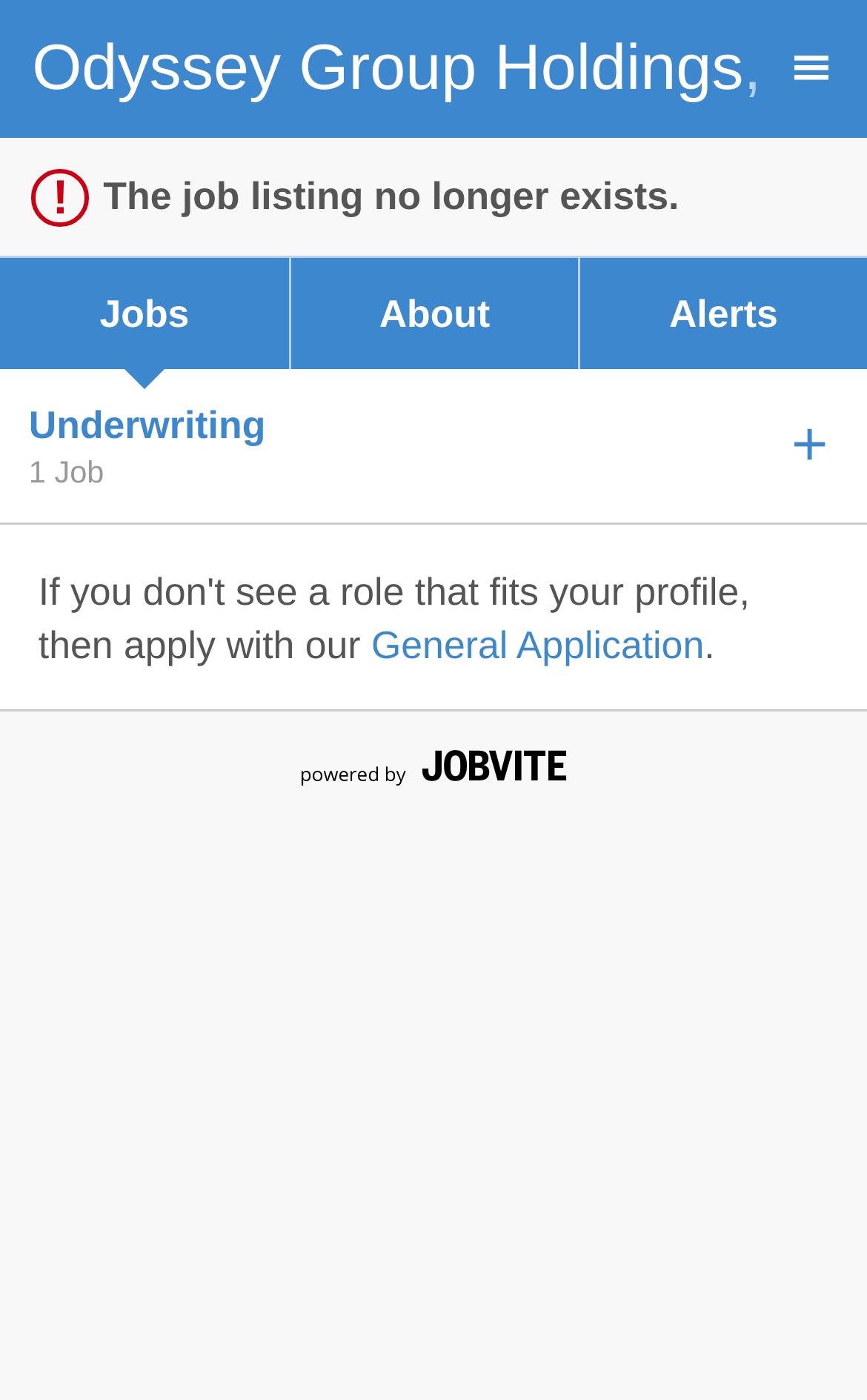How many main navigation links are there?
Look at the image and respond to the question as thoroughly as possible.

The webpage has three main navigation links: 'Jobs', 'About', and 'Alerts', which are located at the top of the page.